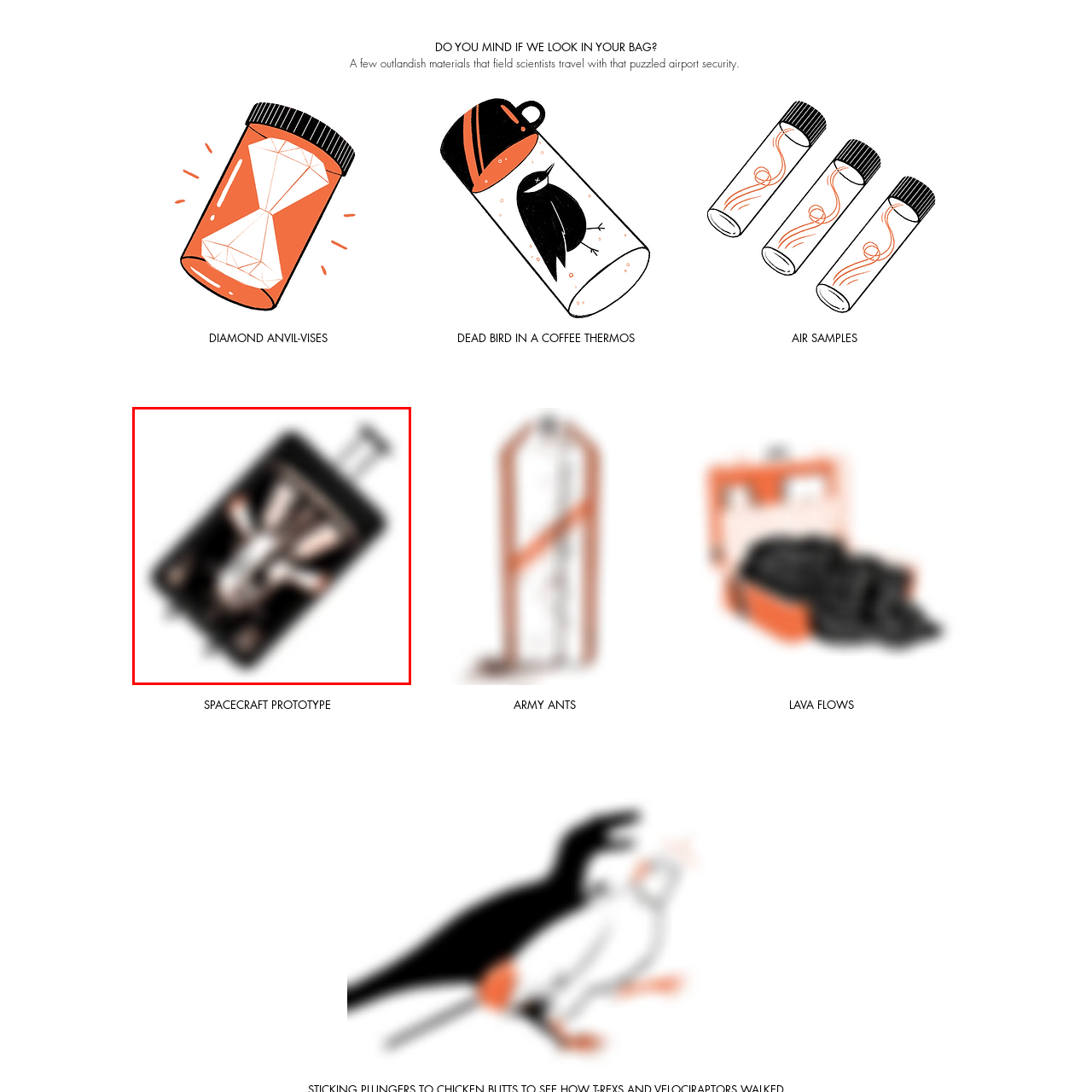Examine the portion within the green circle, What is the purpose of the probe? 
Reply succinctly with a single word or phrase.

To collect samples